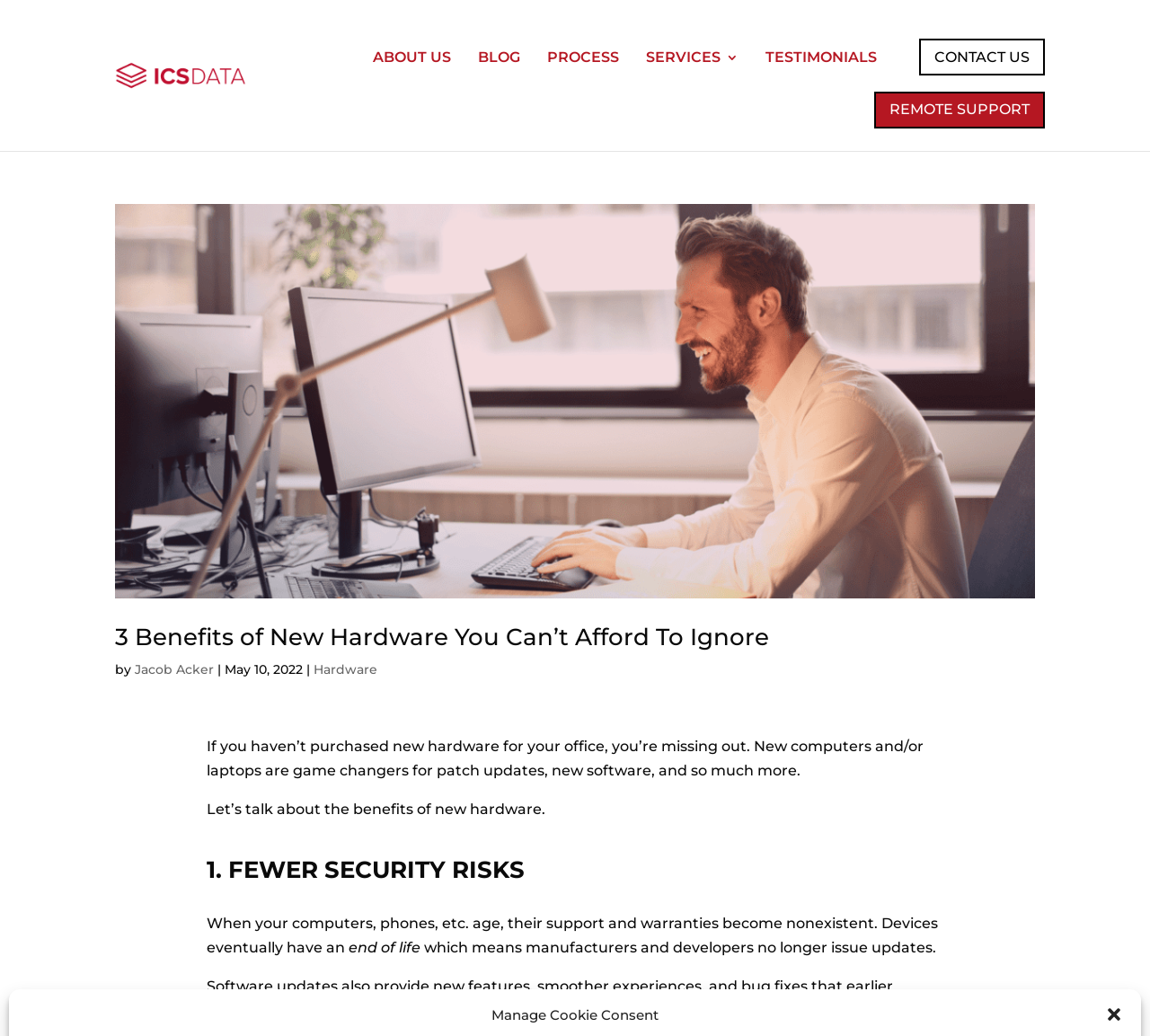Illustrate the webpage thoroughly, mentioning all important details.

The webpage is about hardware archives, with a prominent logo of "ICS Data" at the top left corner. Below the logo, there is a navigation menu with links to "ABOUT US", "BLOG", "PROCESS", "SERVICES", "TESTIMONIALS", "CONTACT US", and "REMOTE SUPPORT", arranged horizontally across the top of the page.

The main content of the page is a blog post titled "3 Benefits of New Hardware You Can’t Afford To Ignore", which takes up most of the page. The post has a heading and a brief summary, accompanied by an image. The author of the post, "Jacob Acker", is mentioned, along with the date "May 10, 2022". The post is categorized under "Hardware".

The content of the post is divided into sections, with headings such as "1. FEWER SECURITY RISKS". The text discusses the benefits of new hardware, including reduced security risks, improved performance, and enhanced productivity. There are several paragraphs of text, with some highlighted keywords like "end of life".

At the top right corner of the page, there is a button to "Close dialog", which suggests that there may be a popup or modal window that can be closed.